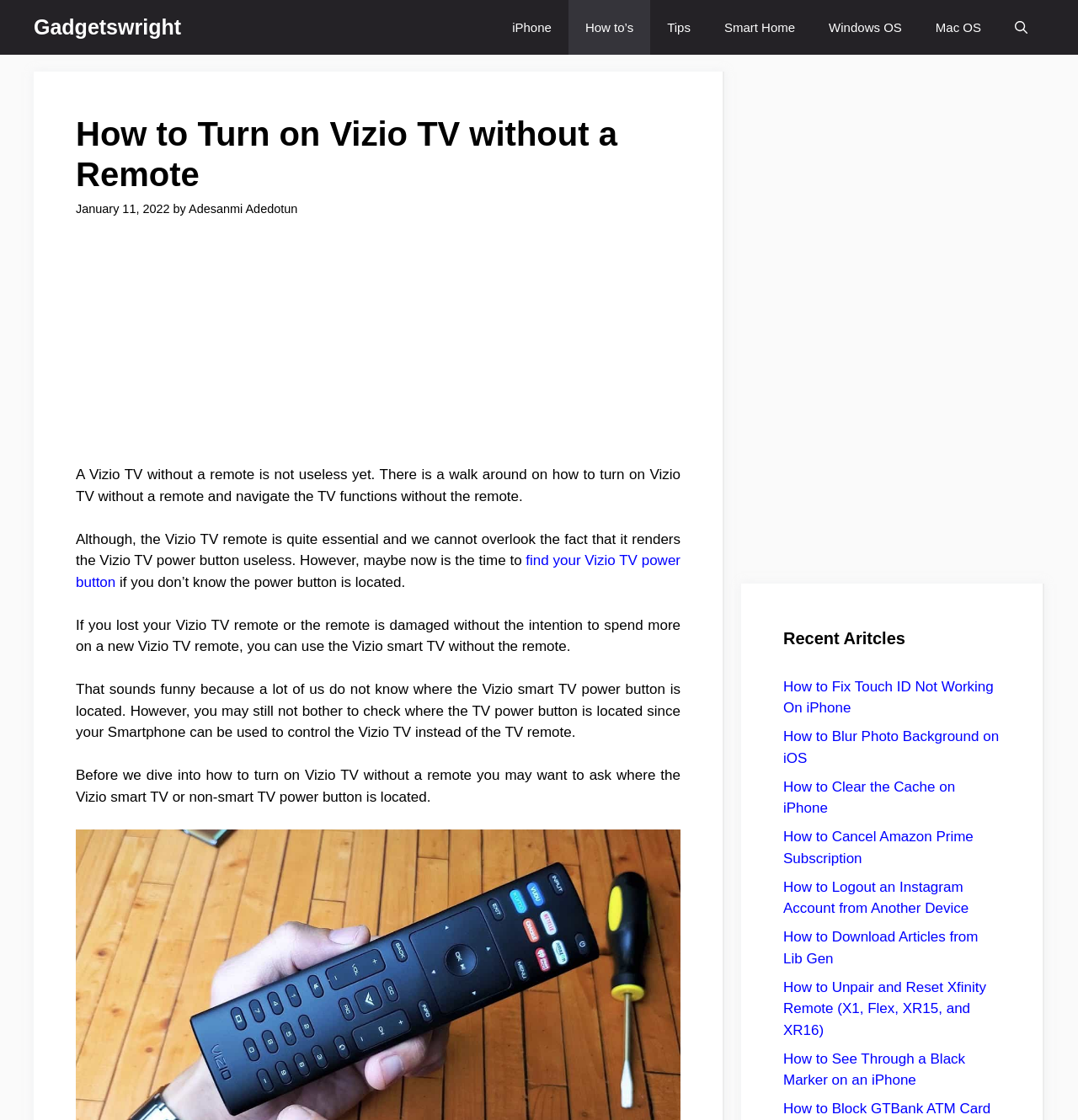Could you specify the bounding box coordinates for the clickable section to complete the following instruction: "Read the article 'How to Turn on Vizio TV without a Remote'"?

[0.07, 0.102, 0.631, 0.174]